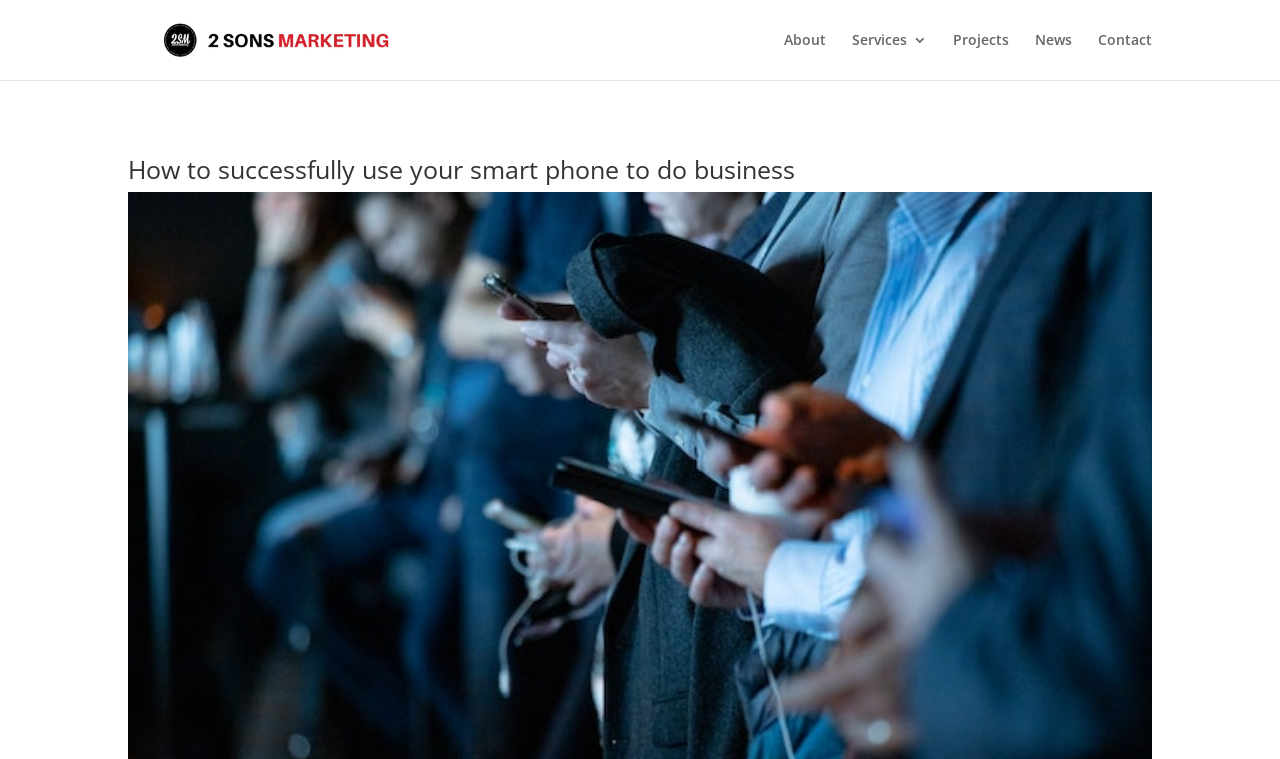Examine the image and give a thorough answer to the following question:
What is the name of the company?

The name of the company can be found in the top-left corner of the webpage, where the logo and the company name are displayed. The company name is '2 Sons Marketing'.